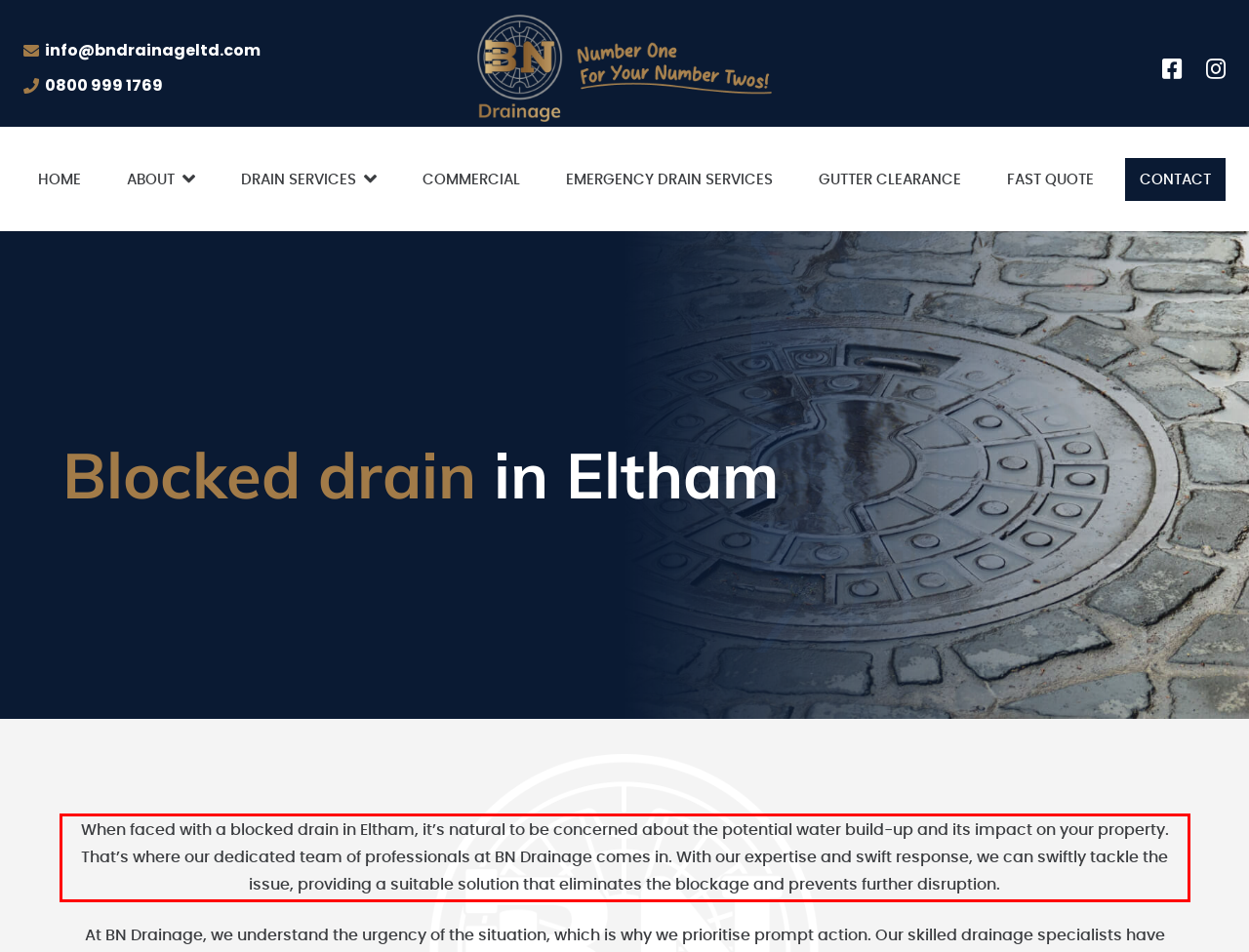You have a webpage screenshot with a red rectangle surrounding a UI element. Extract the text content from within this red bounding box.

When faced with a blocked drain in Eltham, it’s natural to be concerned about the potential water build-up and its impact on your property. That’s where our dedicated team of professionals at BN Drainage comes in. With our expertise and swift response, we can swiftly tackle the issue, providing a suitable solution that eliminates the blockage and prevents further disruption.